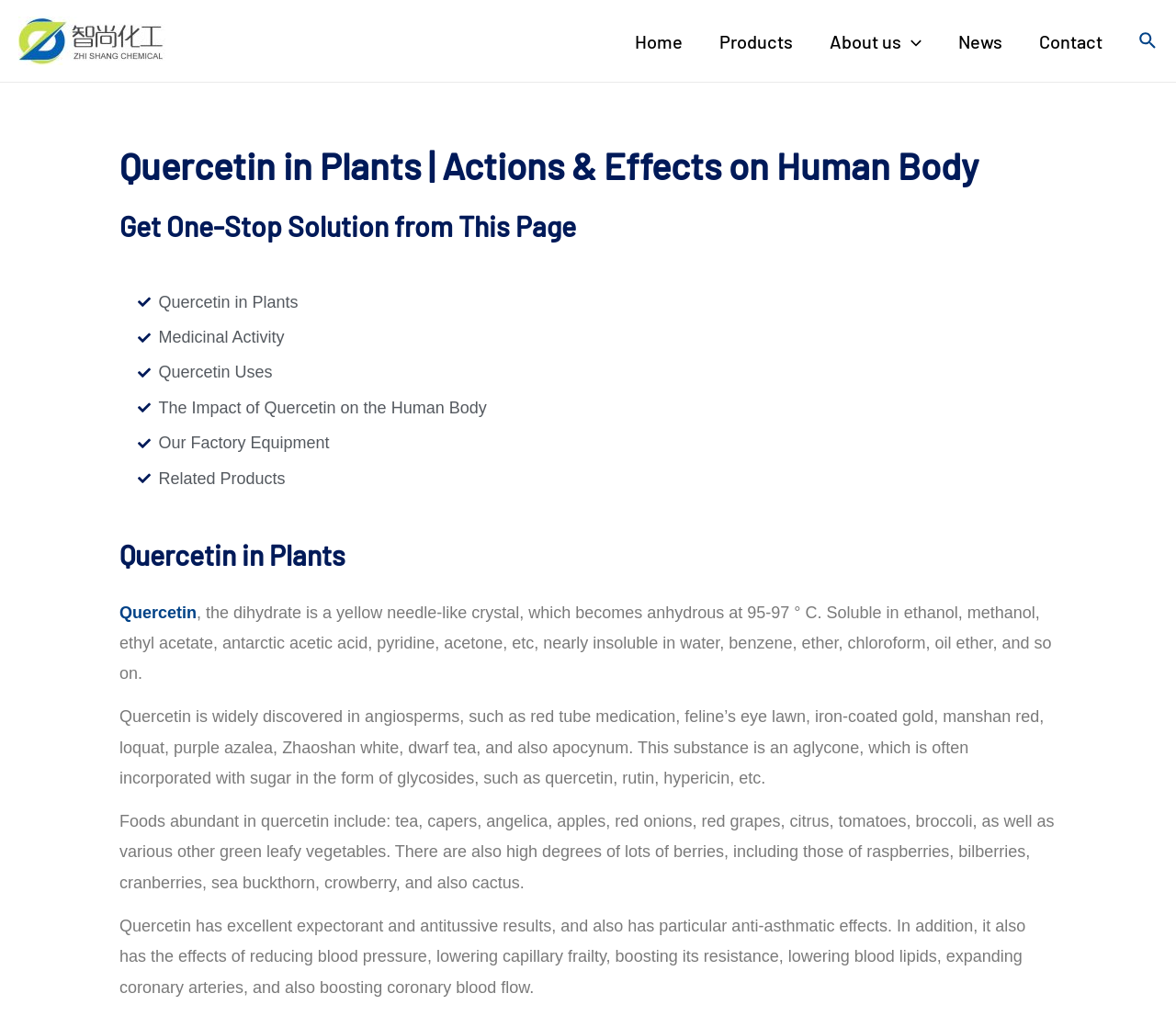Identify the bounding box coordinates of the element that should be clicked to fulfill this task: "Read about Medicinal Activity". The coordinates should be provided as four float numbers between 0 and 1, i.e., [left, top, right, bottom].

[0.117, 0.317, 0.242, 0.348]